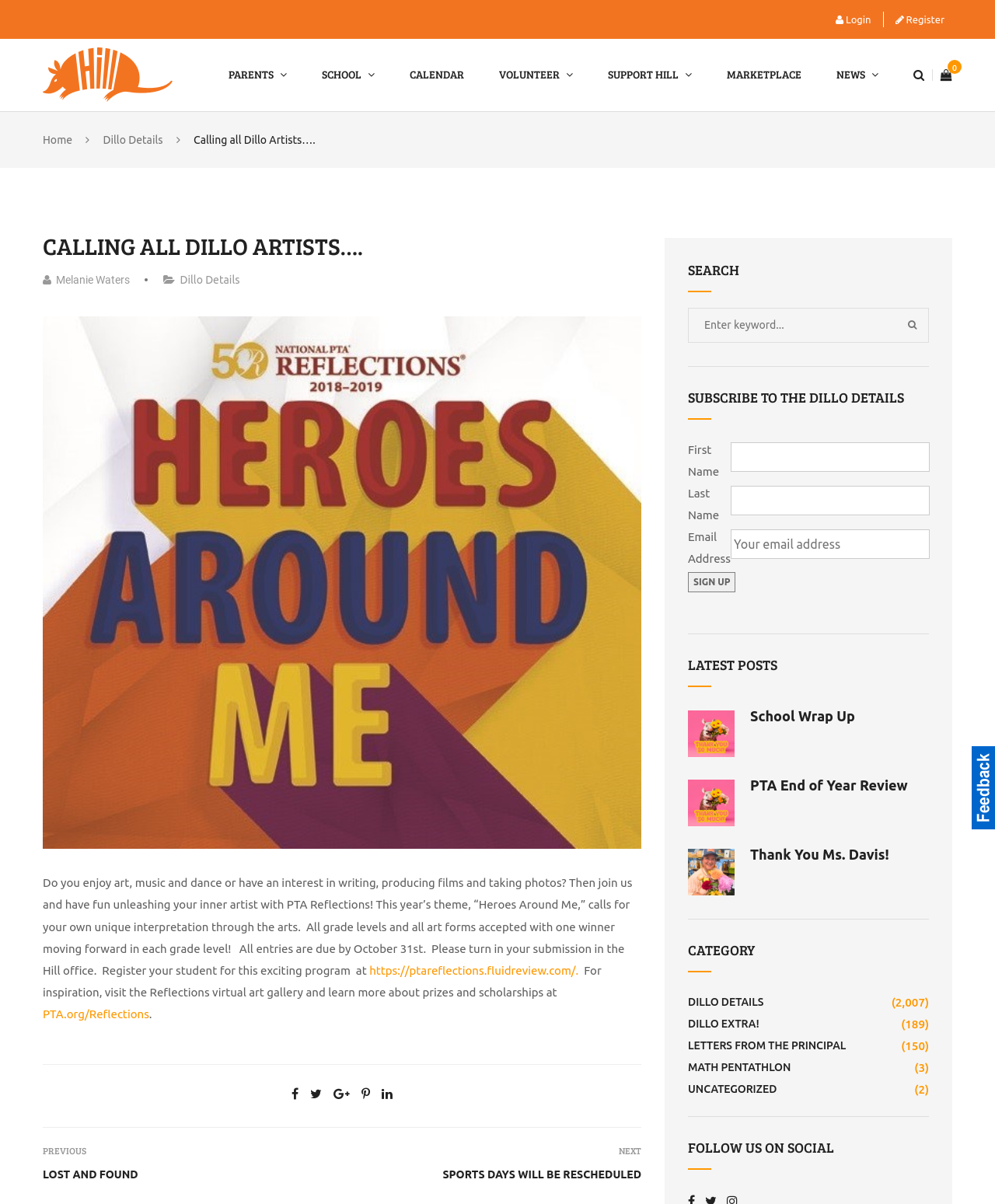What is the deadline for submitting Reflections entries?
Carefully examine the image and provide a detailed answer to the question.

I found the answer by reading the text in the article section, which states 'All entries are due by October 31st.'